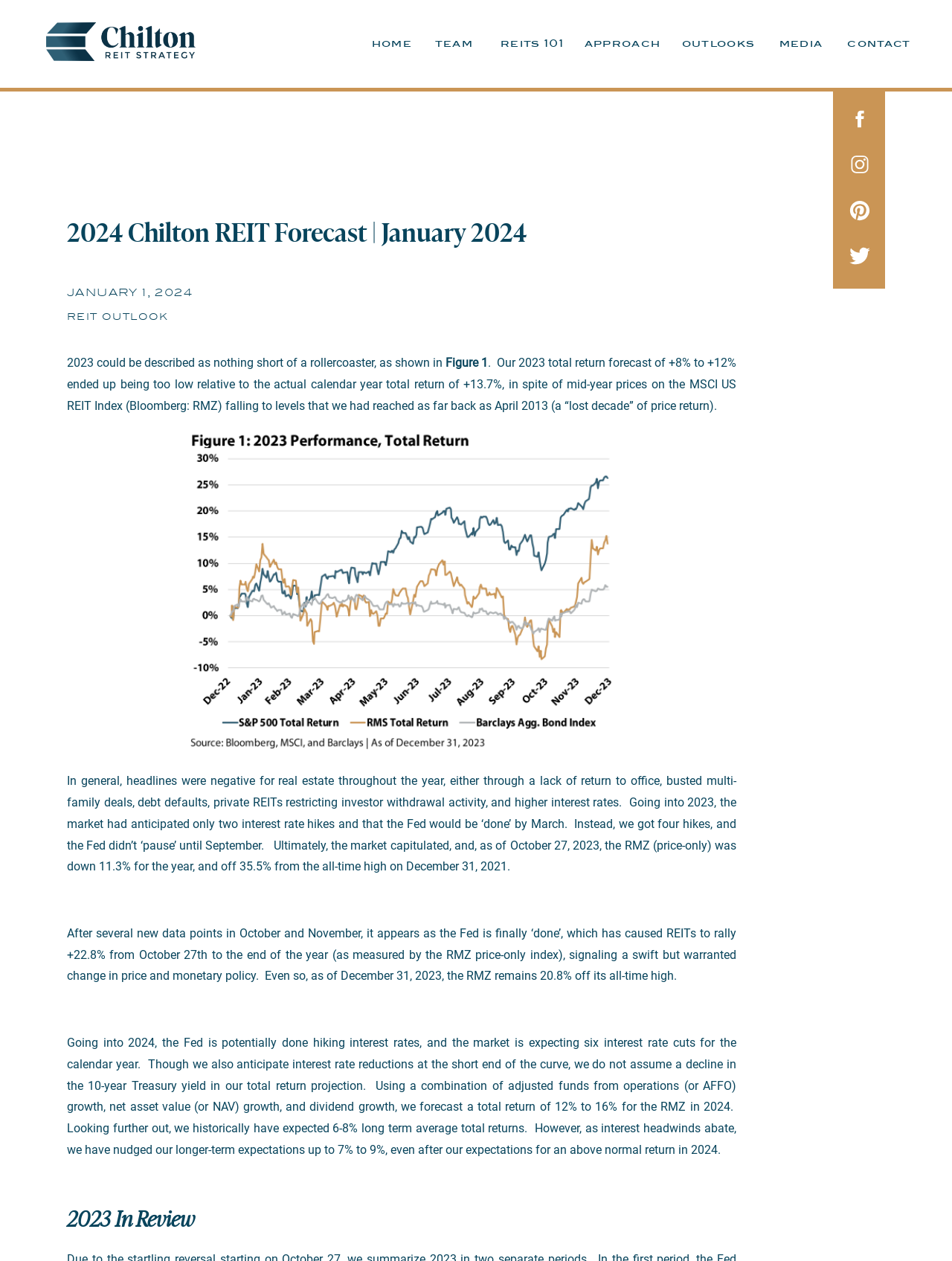Determine the main text heading of the webpage and provide its content.

2024 Chilton REIT Forecast | January 2024